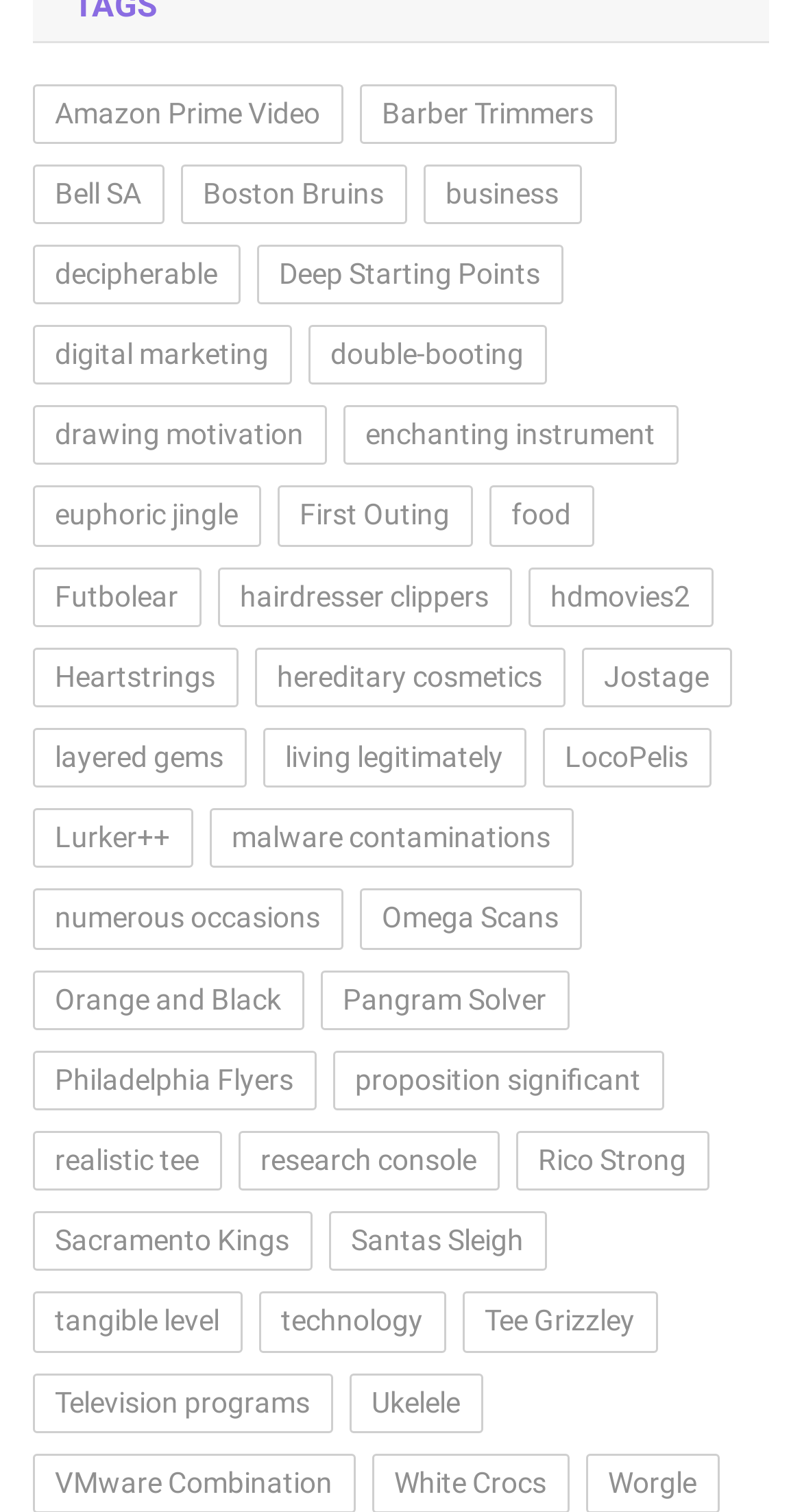Please identify the bounding box coordinates of the clickable region that I should interact with to perform the following instruction: "Explore the food section". The coordinates should be expressed as four float numbers between 0 and 1, i.e., [left, top, right, bottom].

[0.609, 0.322, 0.74, 0.361]